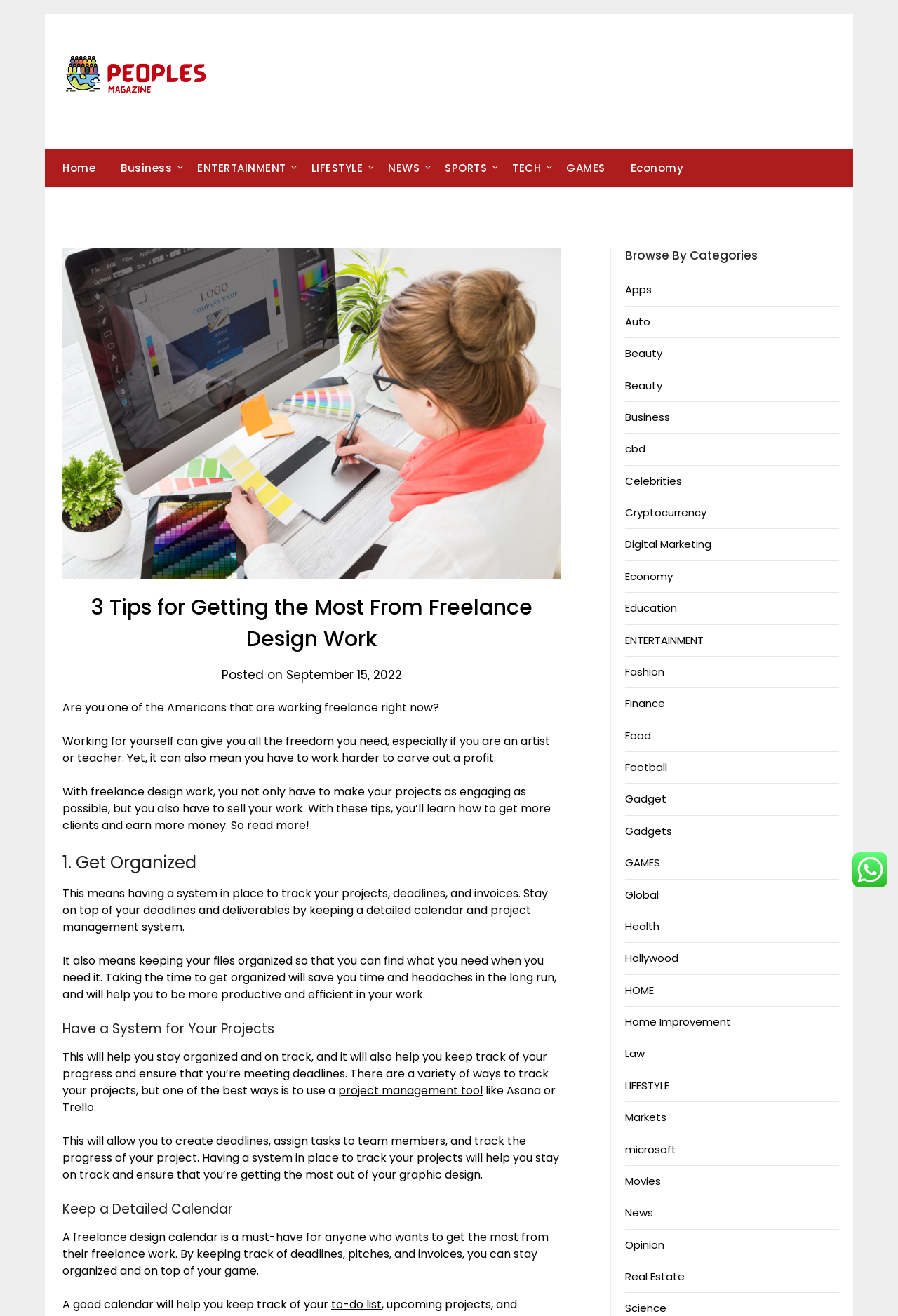Please provide a one-word or phrase answer to the question: 
What is the tone of the article?

Informative and helpful